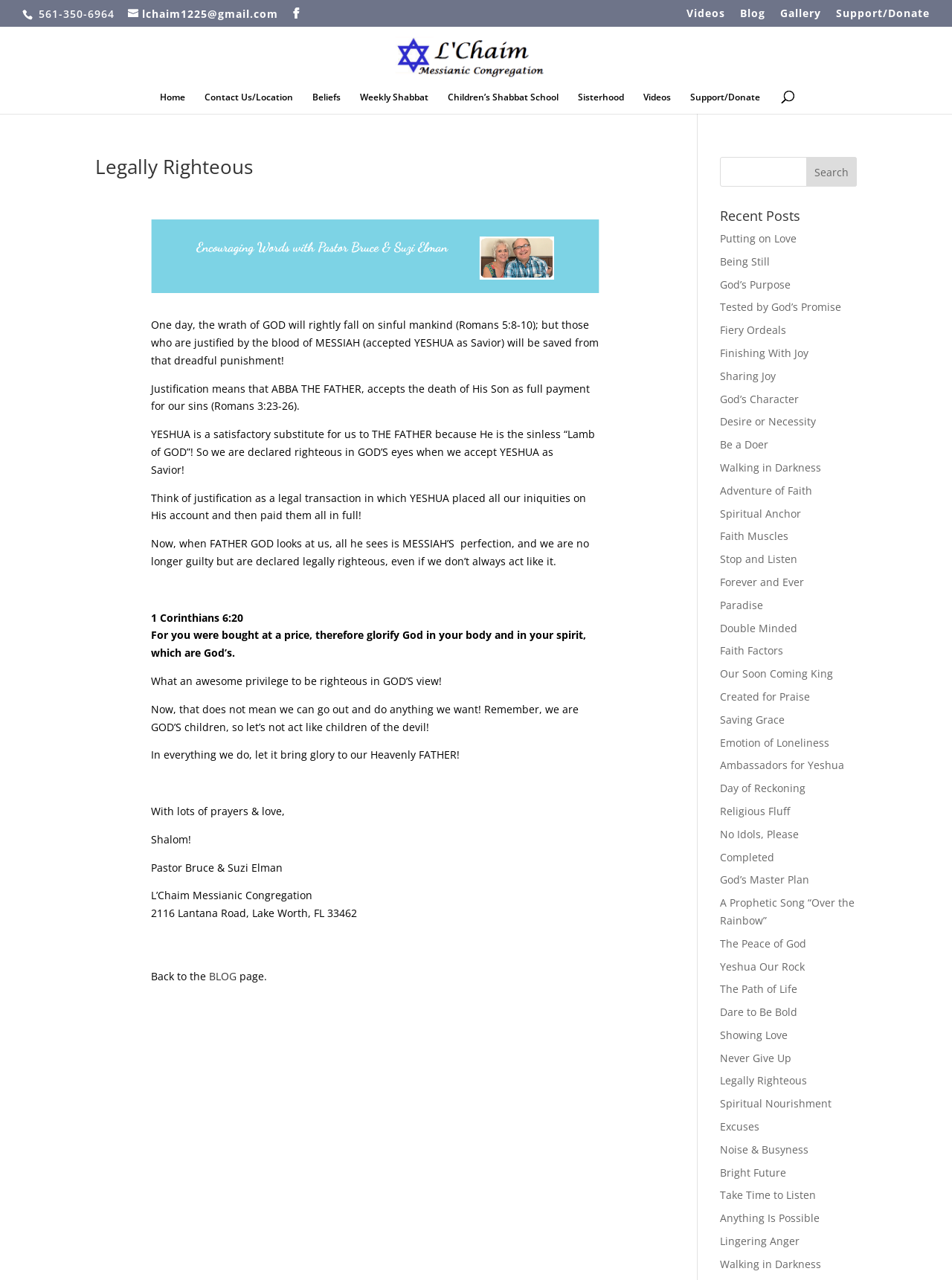Please determine the bounding box coordinates for the UI element described here. Use the format (top-left x, top-left y, bottom-right x, bottom-right y) with values bounded between 0 and 1: name="s" placeholder="Search …" title="Search for:"

[0.157, 0.02, 0.877, 0.021]